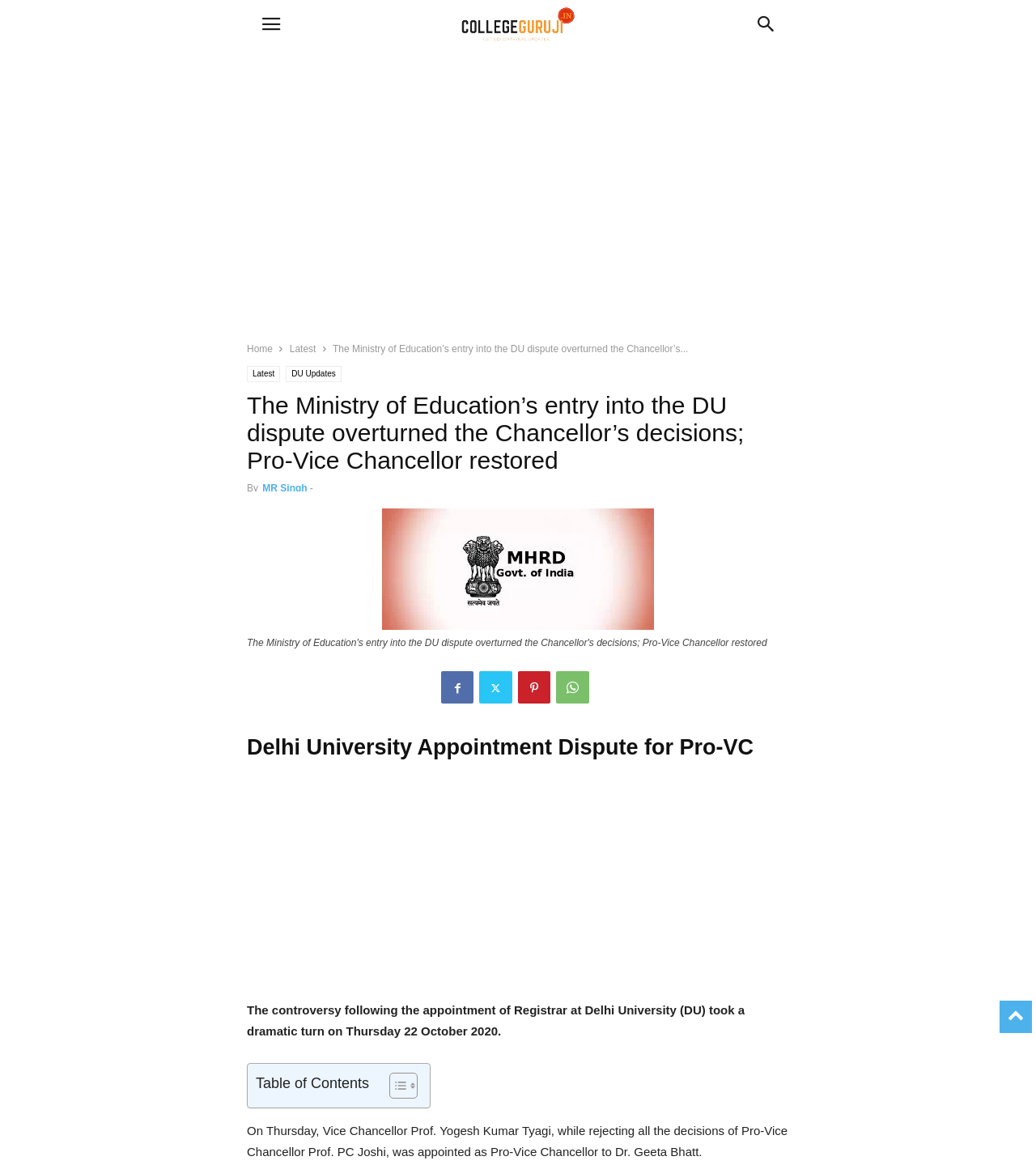Provide a brief response to the question below using one word or phrase:
Who is the Vice Chancellor of Delhi University?

Prof. Yogesh Kumar Tyagi